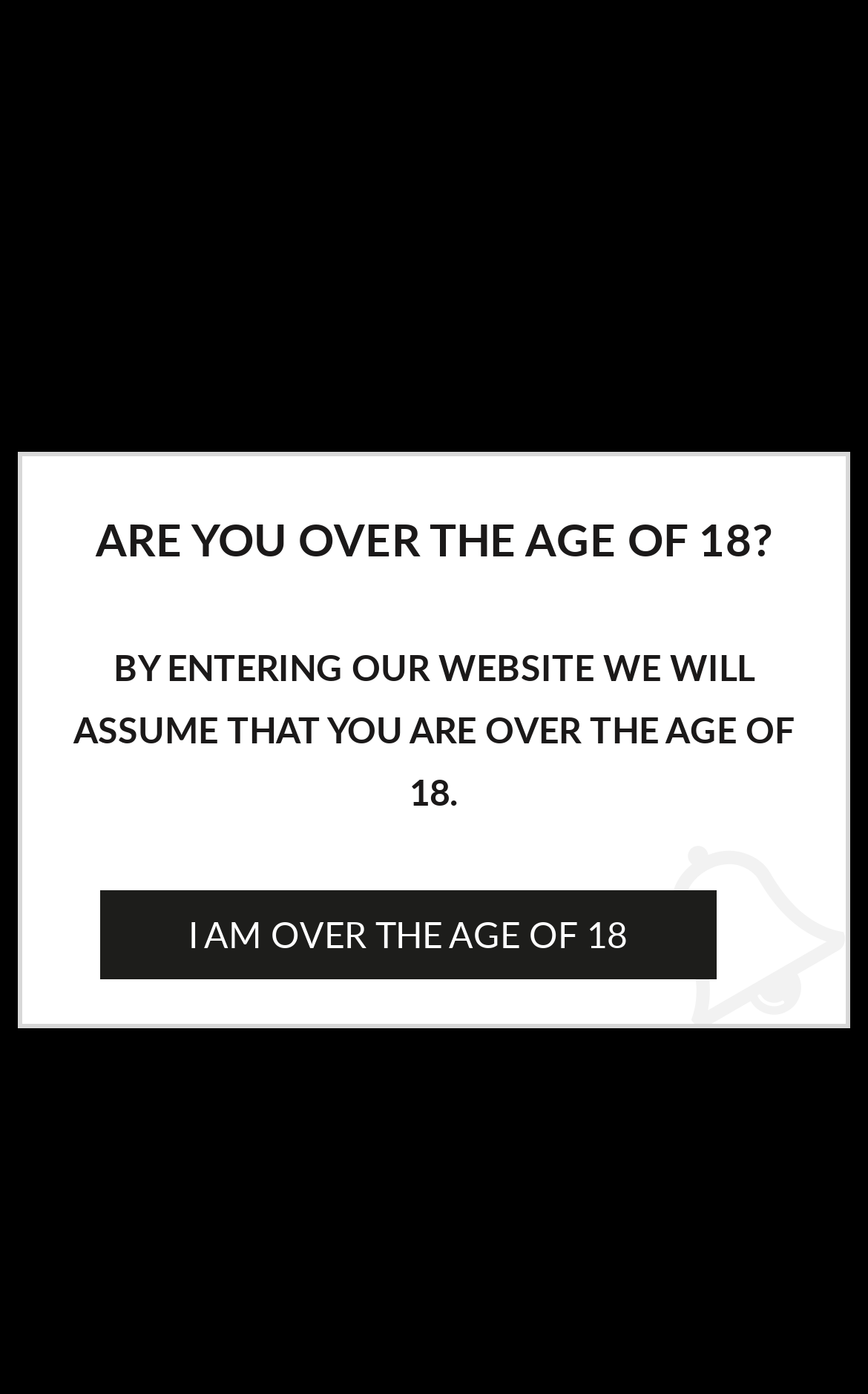Describe all the visual and textual components of the webpage comprehensively.

This webpage is about a craft beer, specifically the Brick Brewery Watermelon & Lime Gose. At the top left corner, there are several links to navigate to different sections of the website, including "Craft Beer", "Styles", "Popular", "ABV Ranges", "Free From", and "Other". Below these links, there is a notice about free UK delivery on orders over £75.

To the right of the navigation links, there is a menu icon with the text "Menu" next to it. Below the menu icon, there is a logo of "Beer Guerrilla" with a shopping cart icon to the right. 

In the main content area, there is a title "Brick Brewery Watermelon & Lime Gose" with a sold-out notice below it. There is a large image of the beer bottle or can below the title, taking up most of the width of the page. 

At the bottom of the page, there is a warning message asking if the user is over the age of 18, with a button to confirm. There is also a link to the beer's details page.